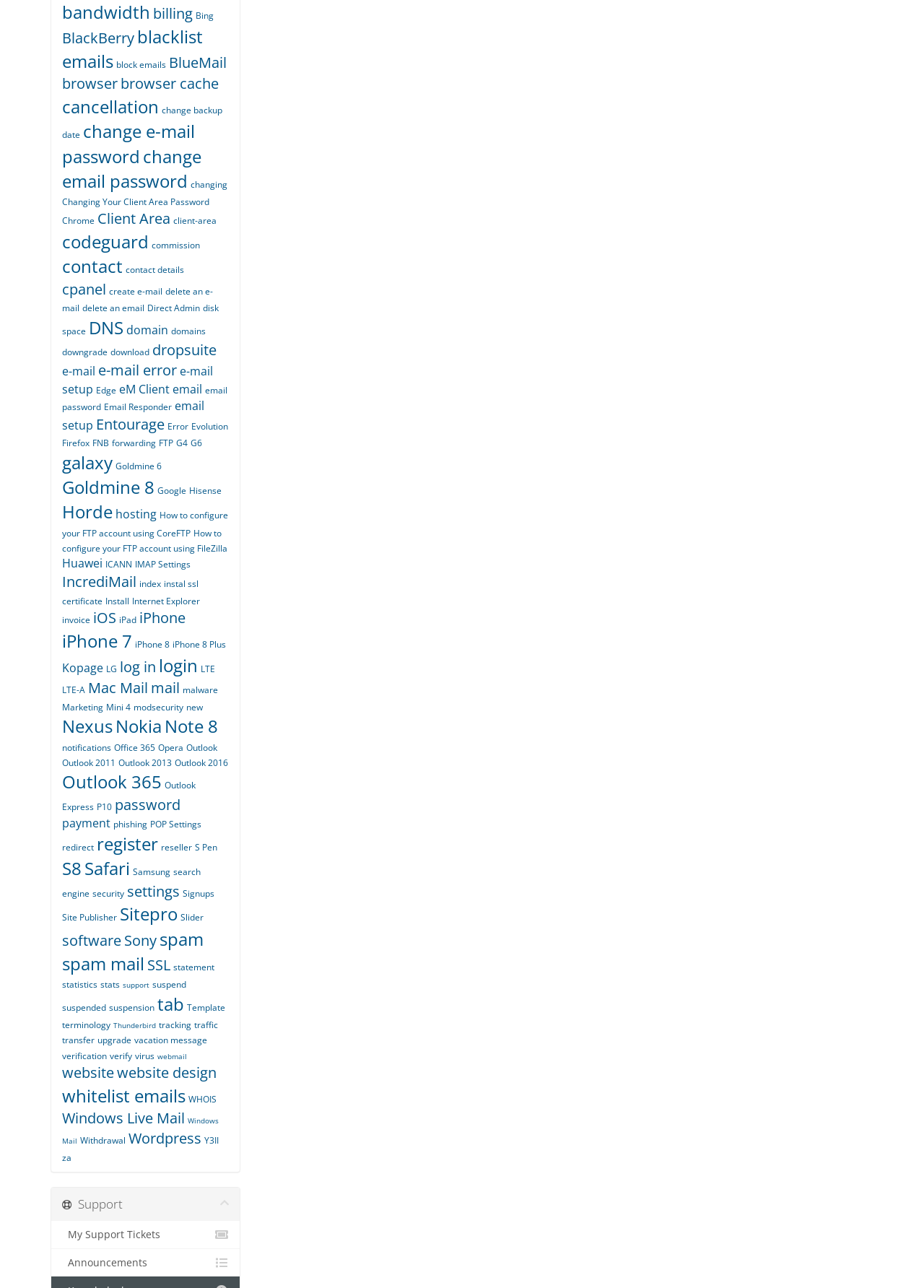From the element description Outlook 2013, predict the bounding box coordinates of the UI element. The coordinates must be specified in the format (top-left x, top-left y, bottom-right x, bottom-right y) and should be within the 0 to 1 range.

[0.128, 0.587, 0.186, 0.597]